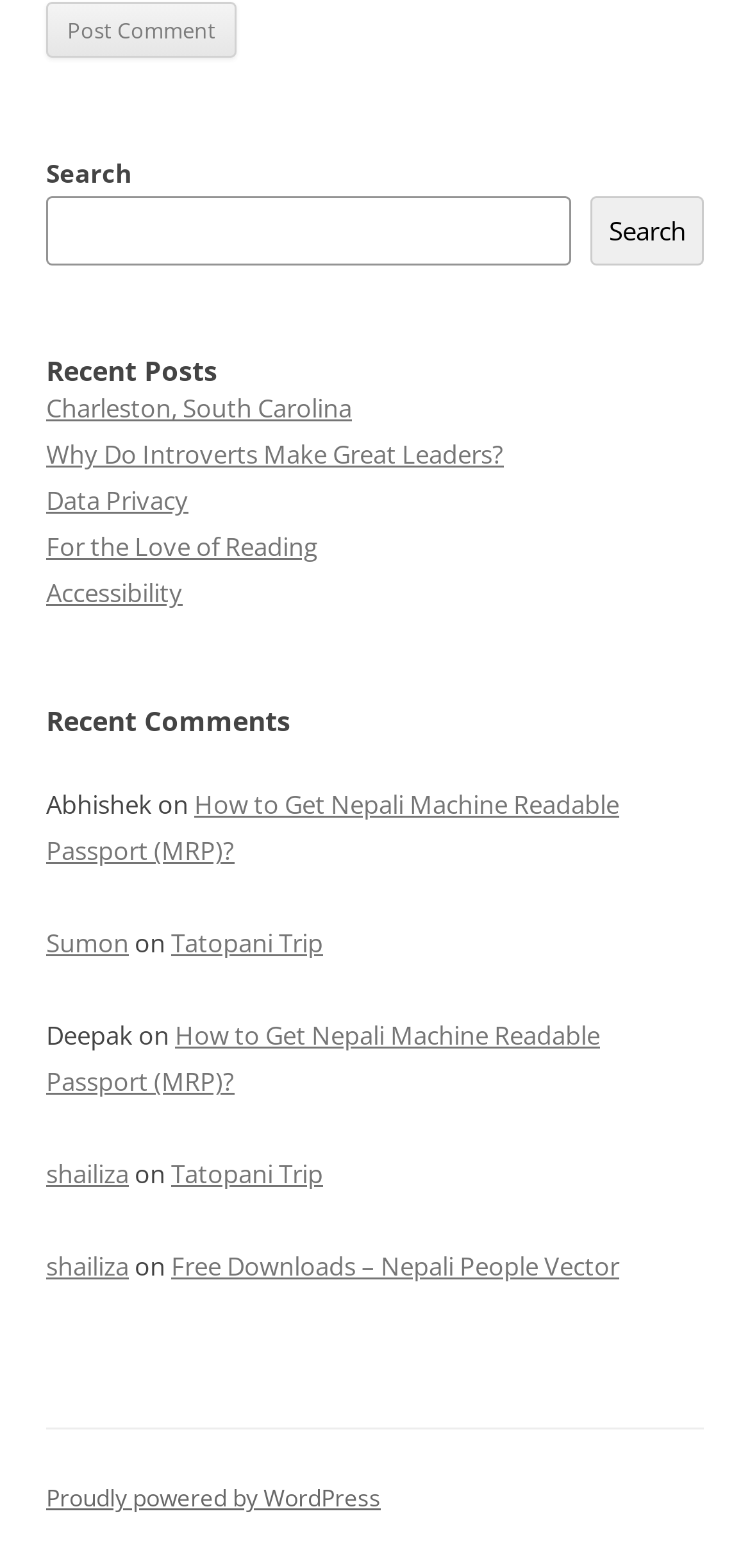Indicate the bounding box coordinates of the clickable region to achieve the following instruction: "Post a comment."

[0.062, 0.001, 0.315, 0.037]